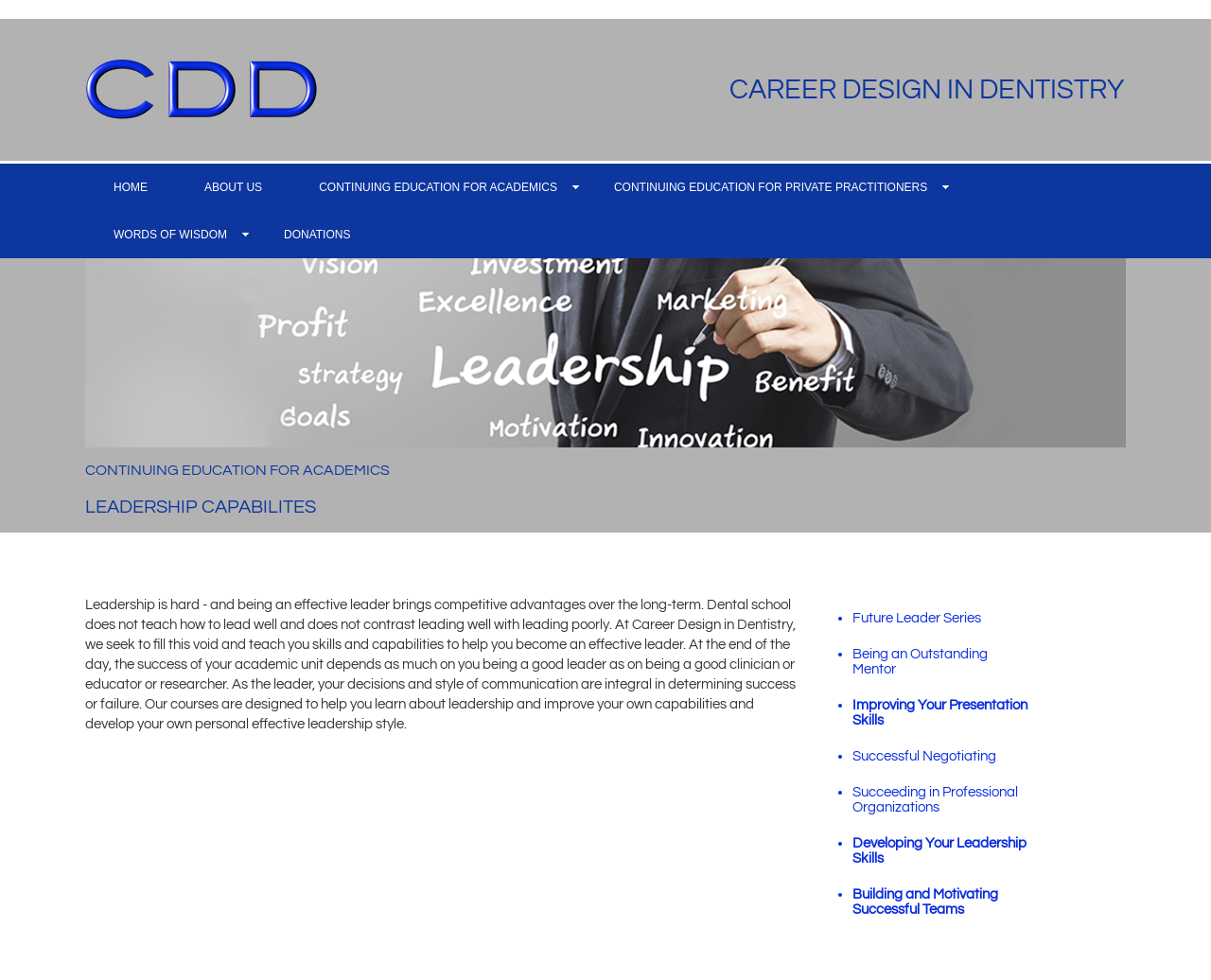What is the purpose of the courses offered by Career Design in Dentistry?
Please respond to the question with as much detail as possible.

According to the webpage, the courses are designed to help individuals learn about leadership and improve their own capabilities, developing their personal effective leadership style, which is essential for the success of their academic unit.